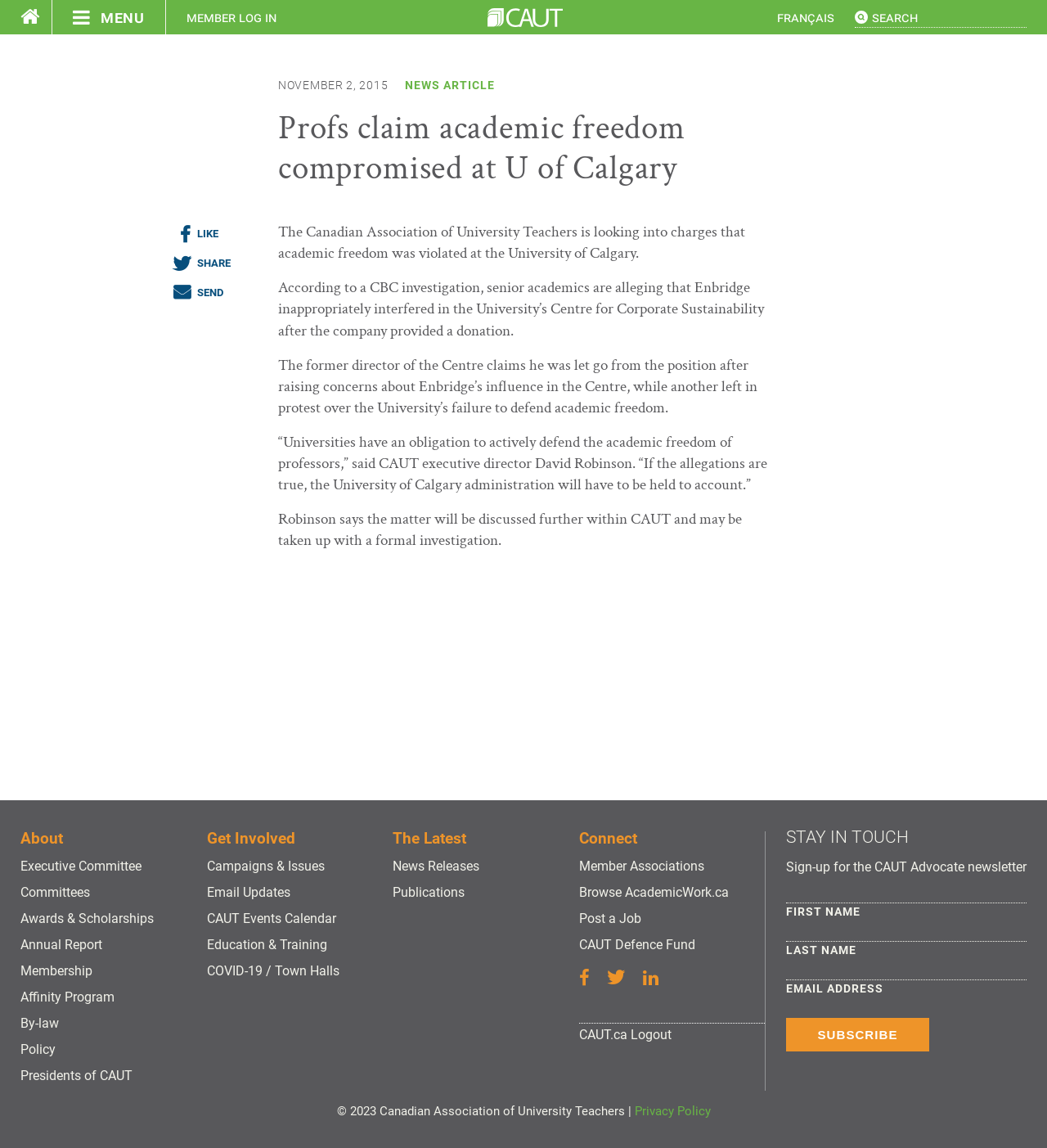What is the name of the university mentioned in the article?
Analyze the screenshot and provide a detailed answer to the question.

The name of the university mentioned in the article can be found in the main content section of the webpage, where it is mentioned as 'the University of Calgary'.